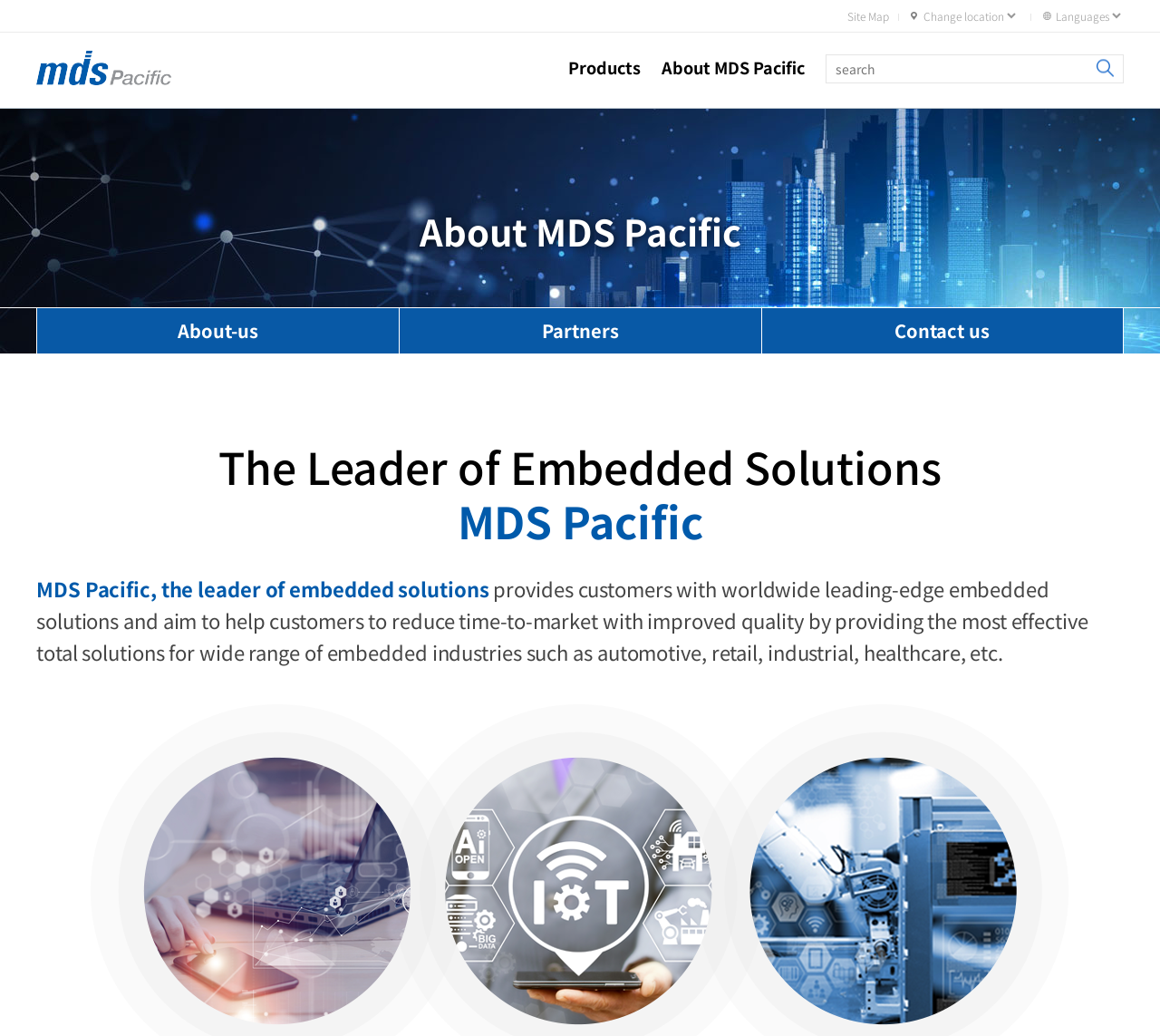Locate the bounding box coordinates of the element I should click to achieve the following instruction: "click the site map link".

[0.73, 0.008, 0.766, 0.023]